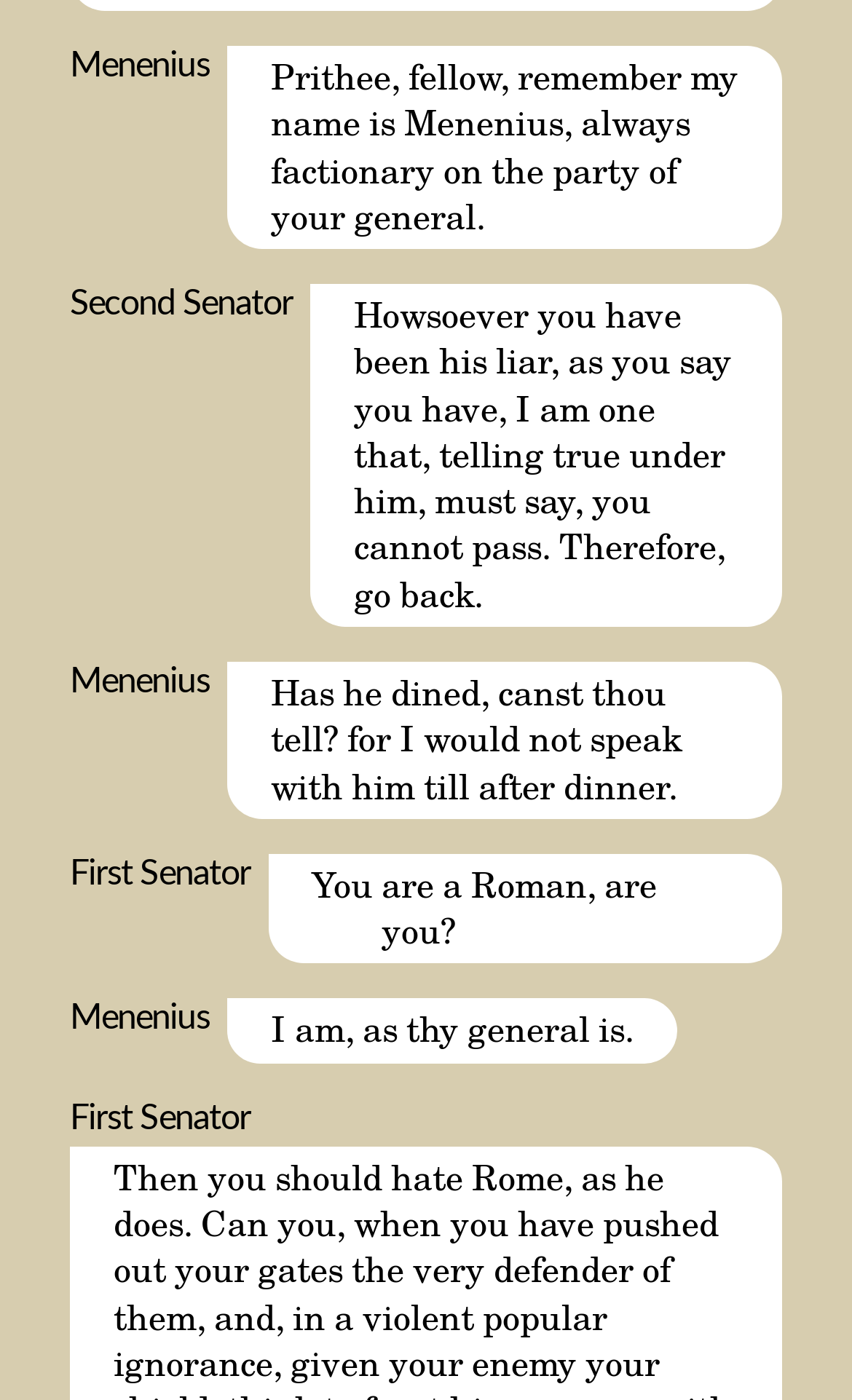Using the webpage screenshot and the element description Meta-Defense.frMore than defense news, determine the bounding box coordinates. Specify the coordinates in the format (top-left x, top-left y, bottom-right x, bottom-right y) with values ranging from 0 to 1.

None